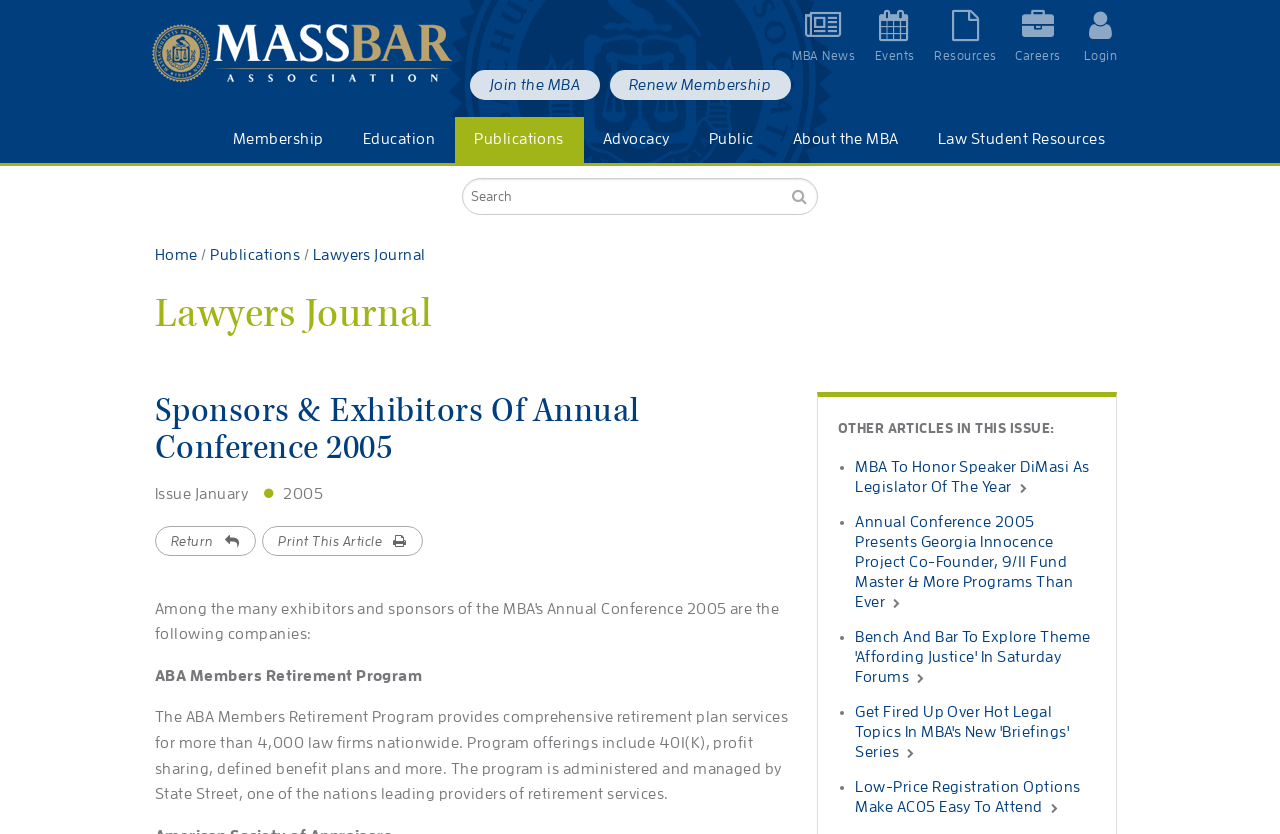What is the name of the organization?
Based on the screenshot, provide a one-word or short-phrase response.

Massachusetts Bar Association